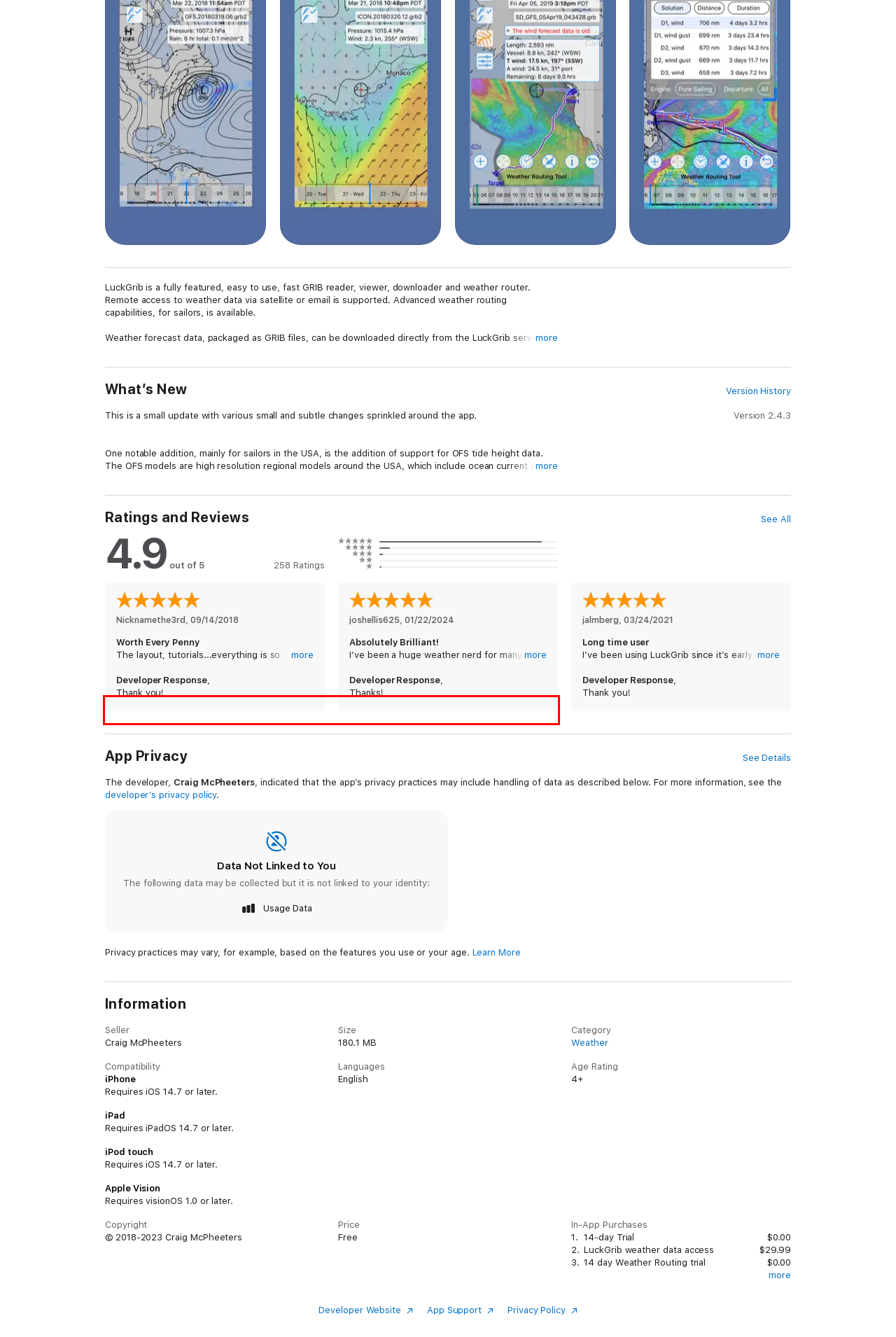Please look at the webpage screenshot and extract the text enclosed by the red bounding box.

LuckGrib comes with a 14 day free trial. If you are interested in studying weather and gaining access to detailed weather forecasts, download the app and give it a try.